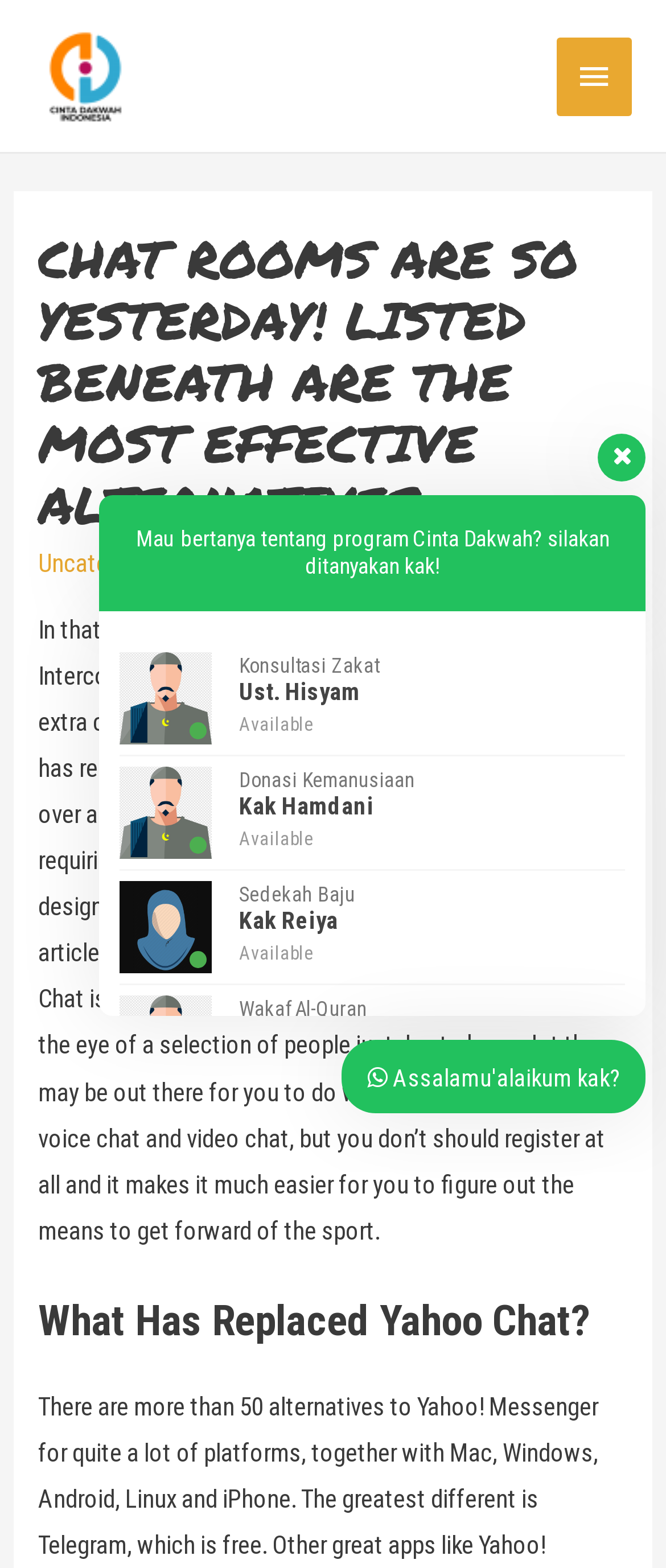Please answer the following question using a single word or phrase: 
What is the topic of the article?

Chat rooms and alternatives